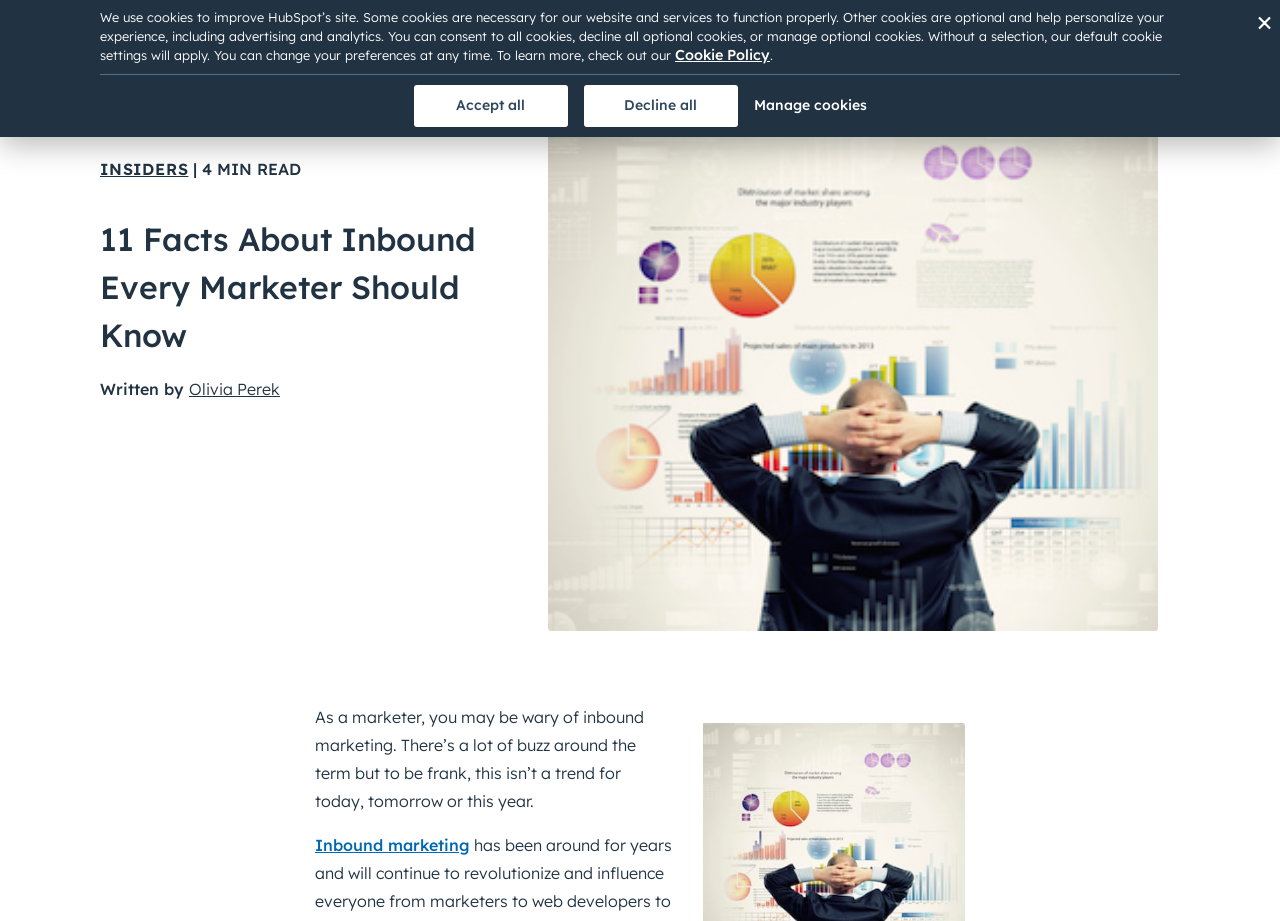Examine the image carefully and respond to the question with a detailed answer: 
What is the author's name?

The author's name is Olivia Perek, as mentioned in the article, specifically in the section 'Written by Olivia Perek'.